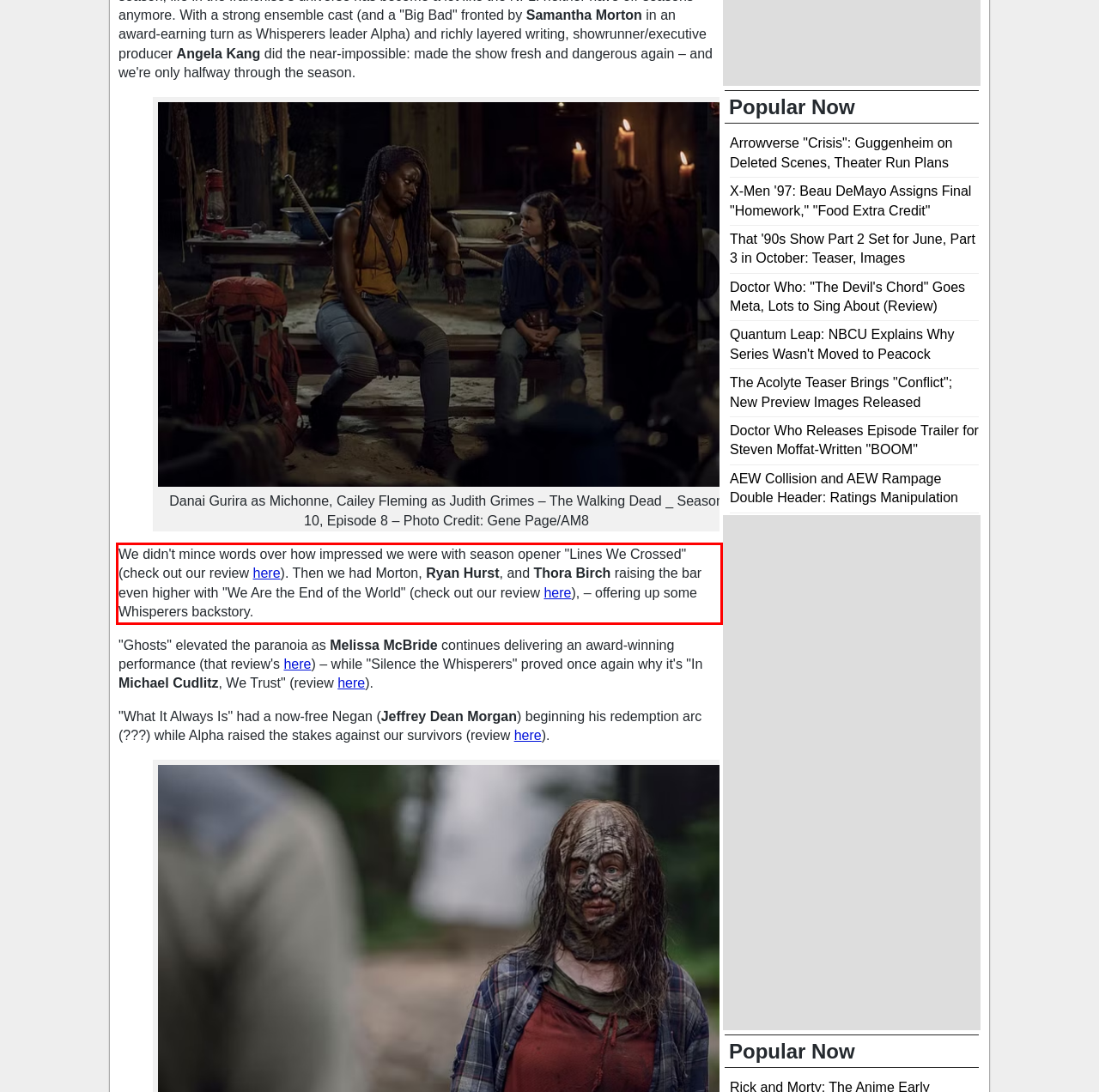Identify and transcribe the text content enclosed by the red bounding box in the given screenshot.

We didn't mince words over how impressed we were with season opener "Lines We Crossed" (check out our review here). Then we had Morton, Ryan Hurst, and Thora Birch raising the bar even higher with "We Are the End of the World" (check out our review here), – offering up some Whisperers backstory.